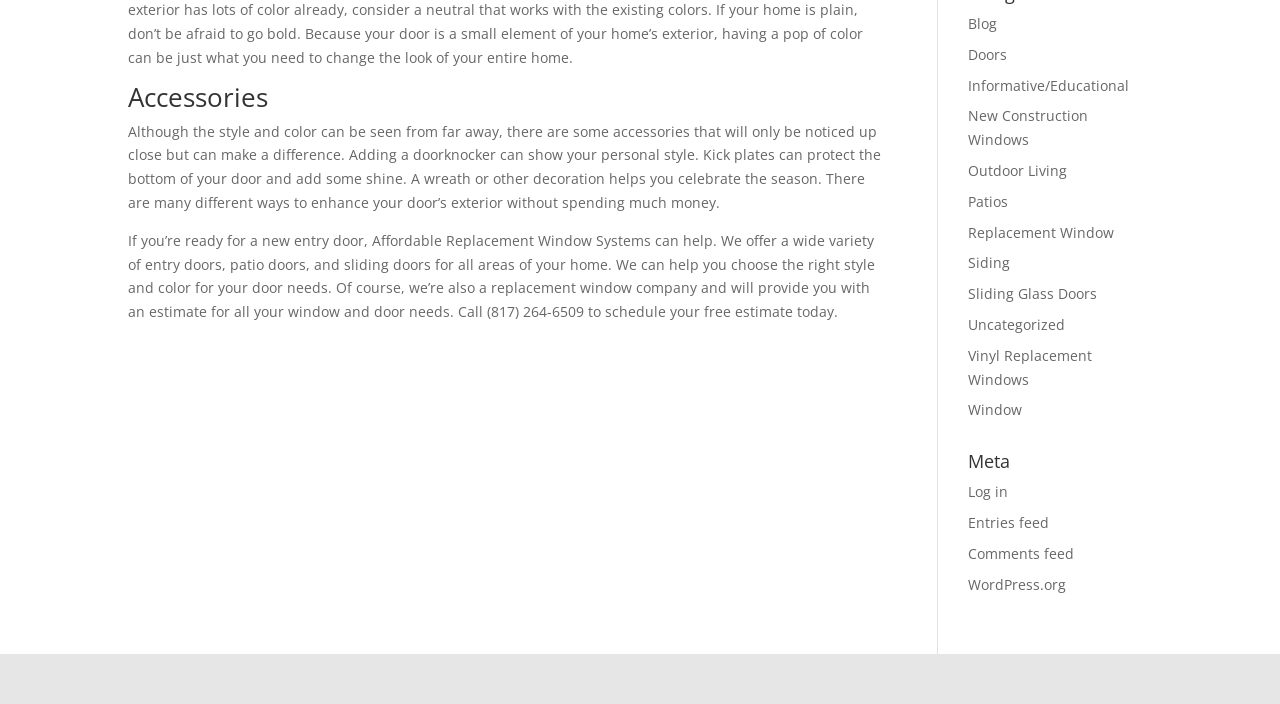Please find the bounding box for the UI element described by: "Outdoor Living".

[0.756, 0.229, 0.834, 0.256]